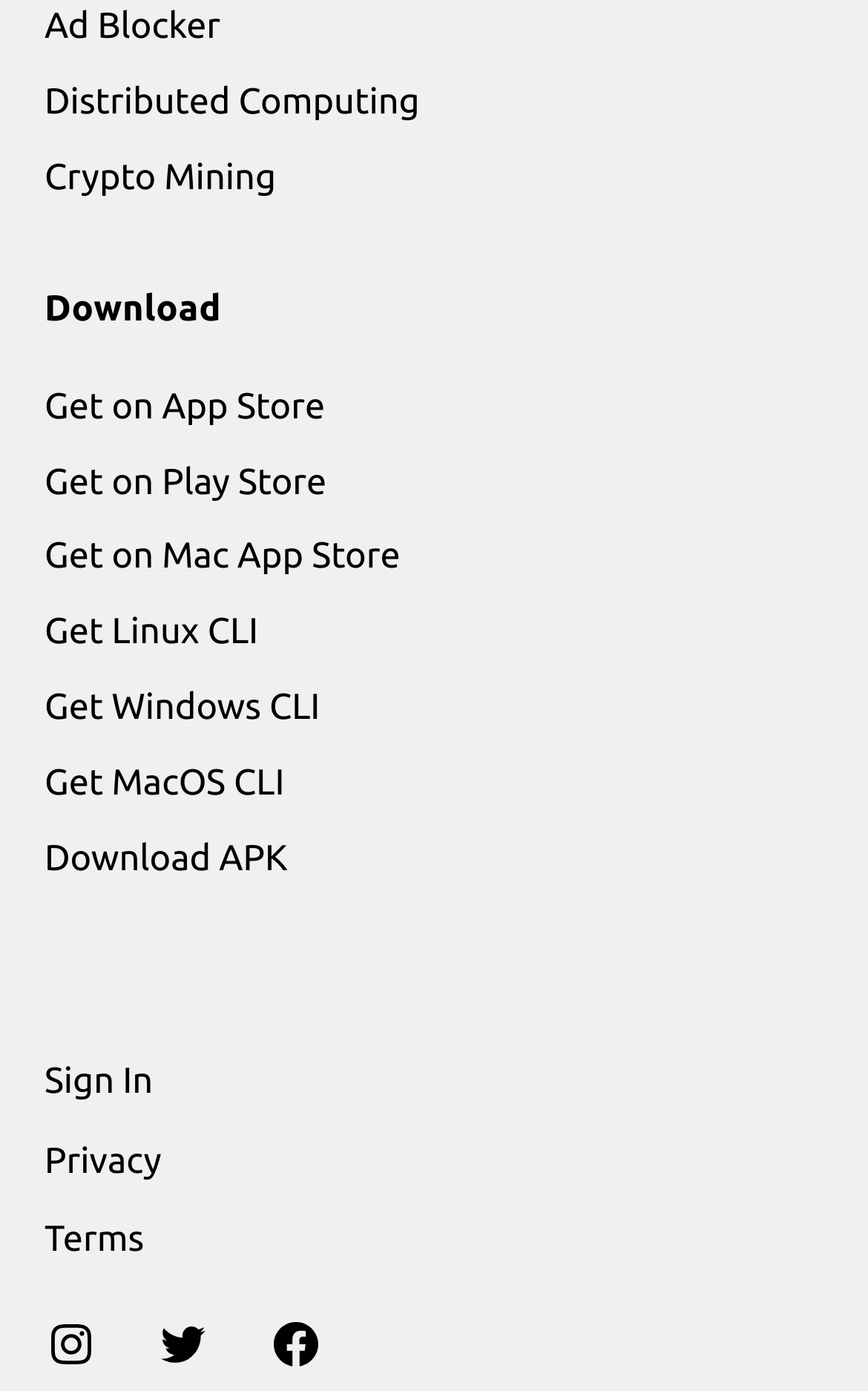Find the bounding box coordinates for the area that should be clicked to accomplish the instruction: "Select slide 1".

None